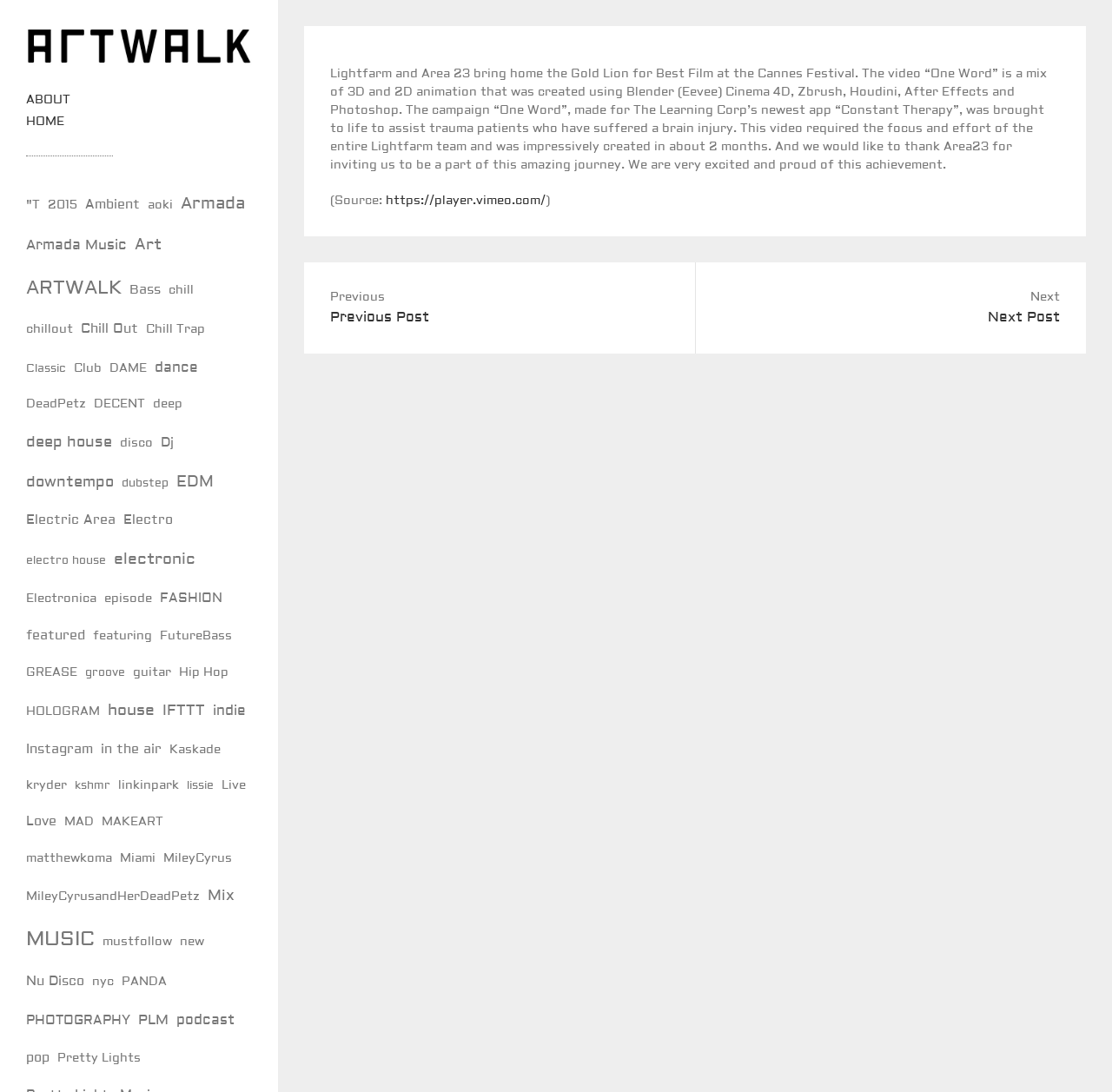Identify the bounding box coordinates necessary to click and complete the given instruction: "Visit the 'ABOUT' page".

[0.023, 0.084, 0.063, 0.099]